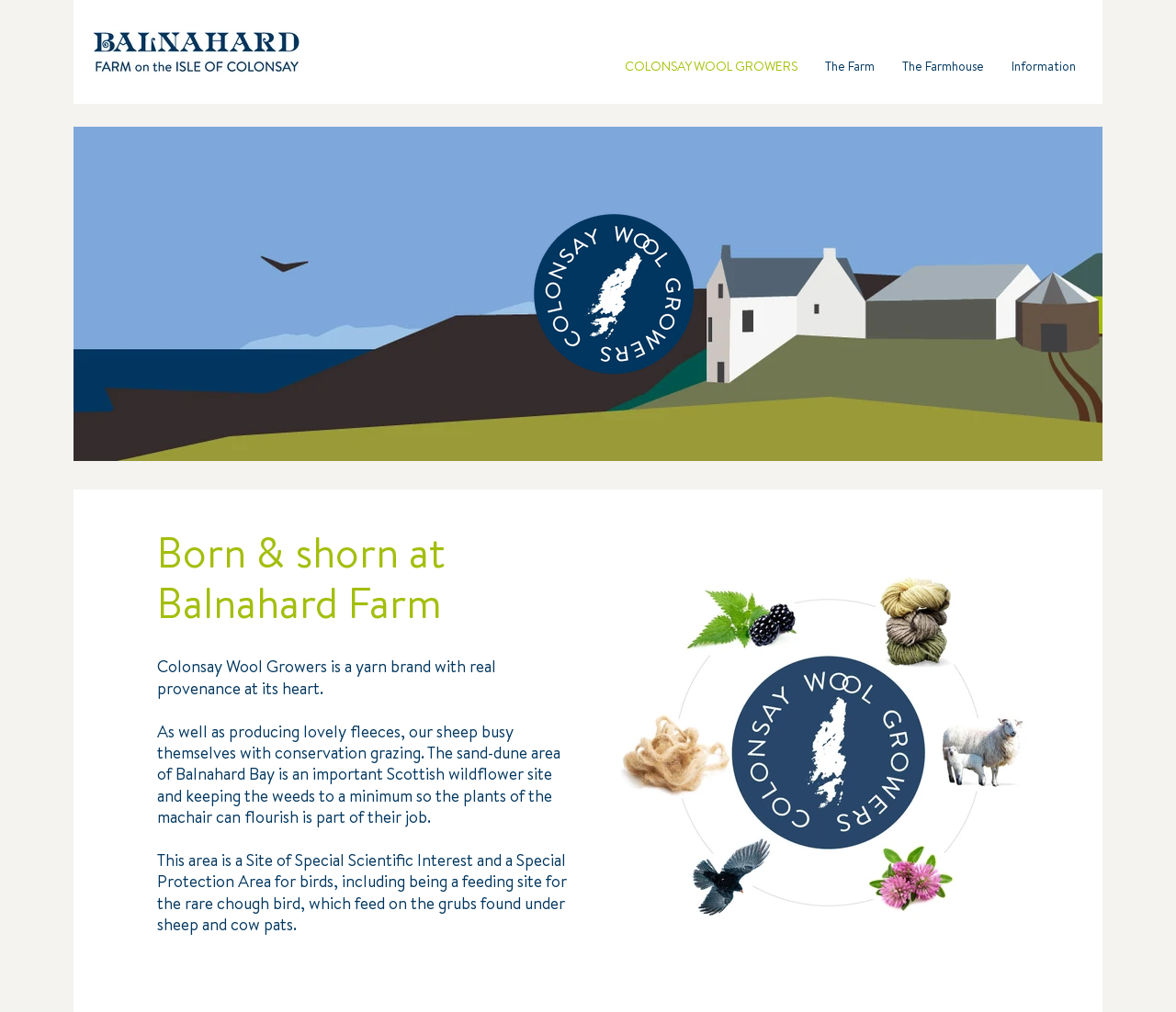What is the location of the farm?
Please use the visual content to give a single word or phrase answer.

Colonsay island